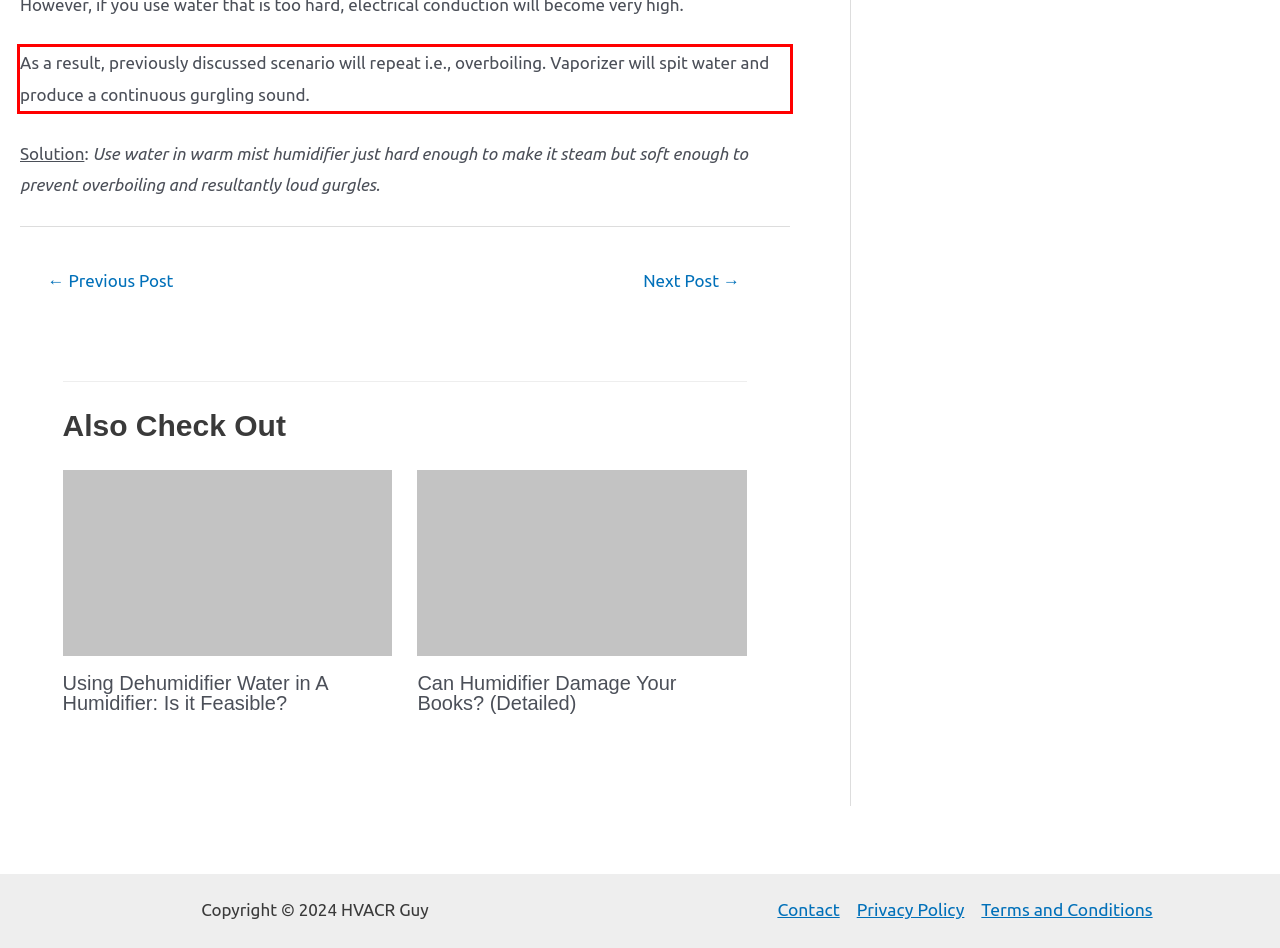You have a screenshot of a webpage with a red bounding box. Use OCR to generate the text contained within this red rectangle.

As a result, previously discussed scenario will repeat i.e., overboiling. Vaporizer will spit water and produce a continuous gurgling sound.